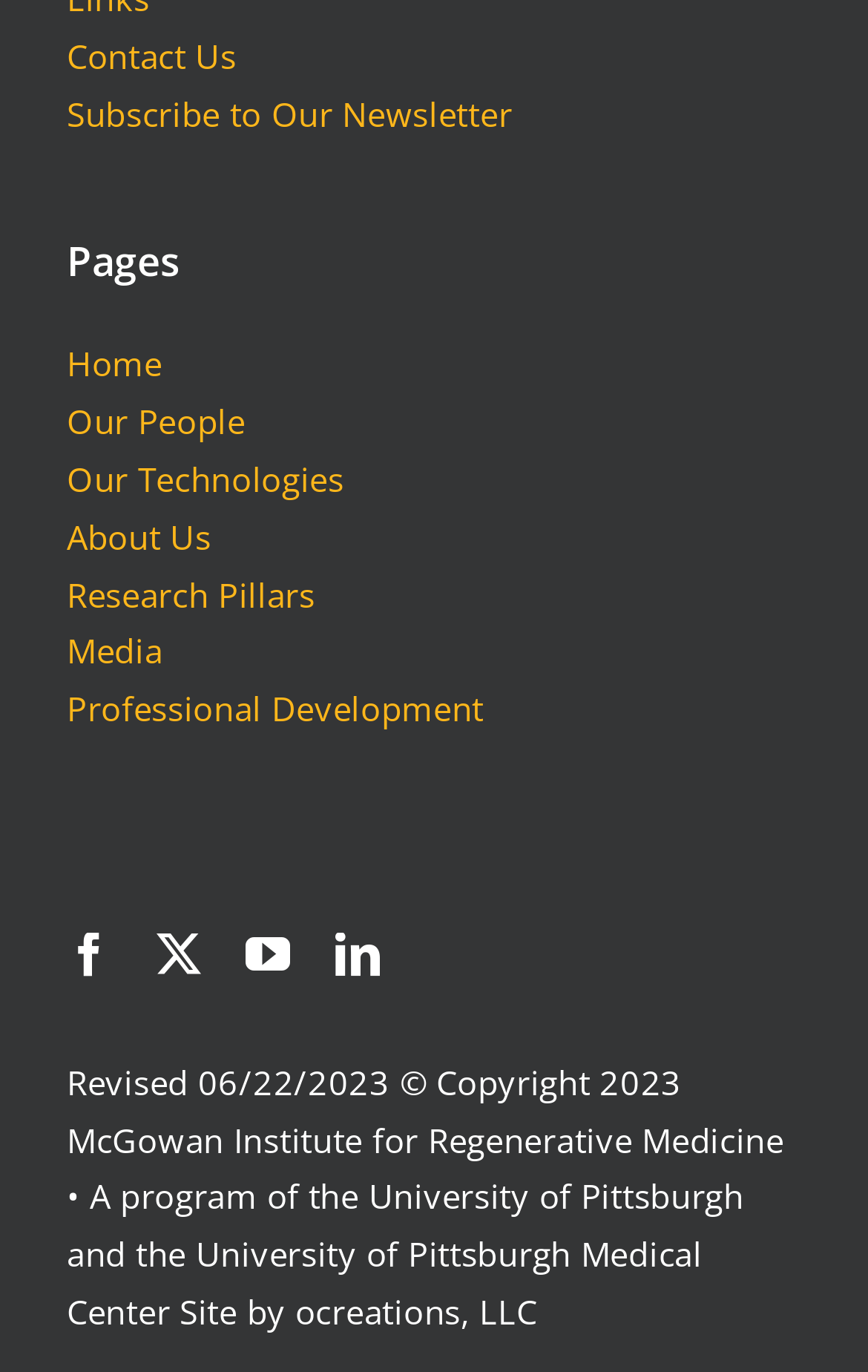Given the description Home, predict the bounding box coordinates of the UI element. Ensure the coordinates are in the format (top-left x, top-left y, bottom-right x, bottom-right y) and all values are between 0 and 1.

[0.077, 0.246, 0.923, 0.287]